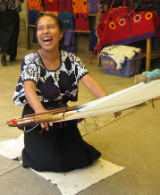What is the atmosphere in the setting?
Carefully analyze the image and provide a thorough answer to the question.

The atmosphere in the setting is lively, as indicated by the vibrant colors of the textiles hanging in the background, which adds richness to the scene and suggests a sense of energy and joy.